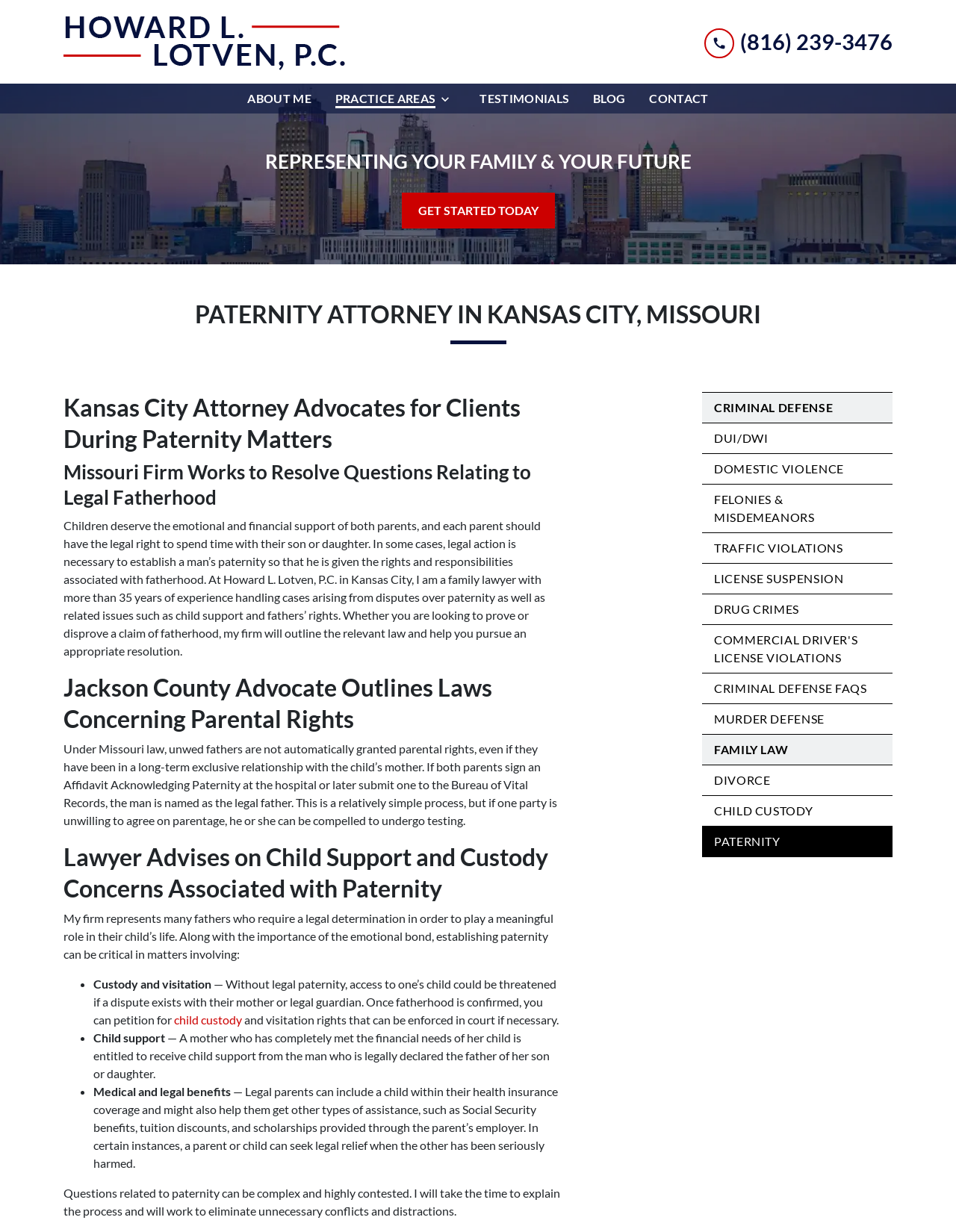Find the UI element described as: "parent_node: PRACTICE AREAS aria-label="Toggle Dropdown"" and predict its bounding box coordinates. Ensure the coordinates are four float numbers between 0 and 1, [left, top, right, bottom].

[0.458, 0.073, 0.483, 0.088]